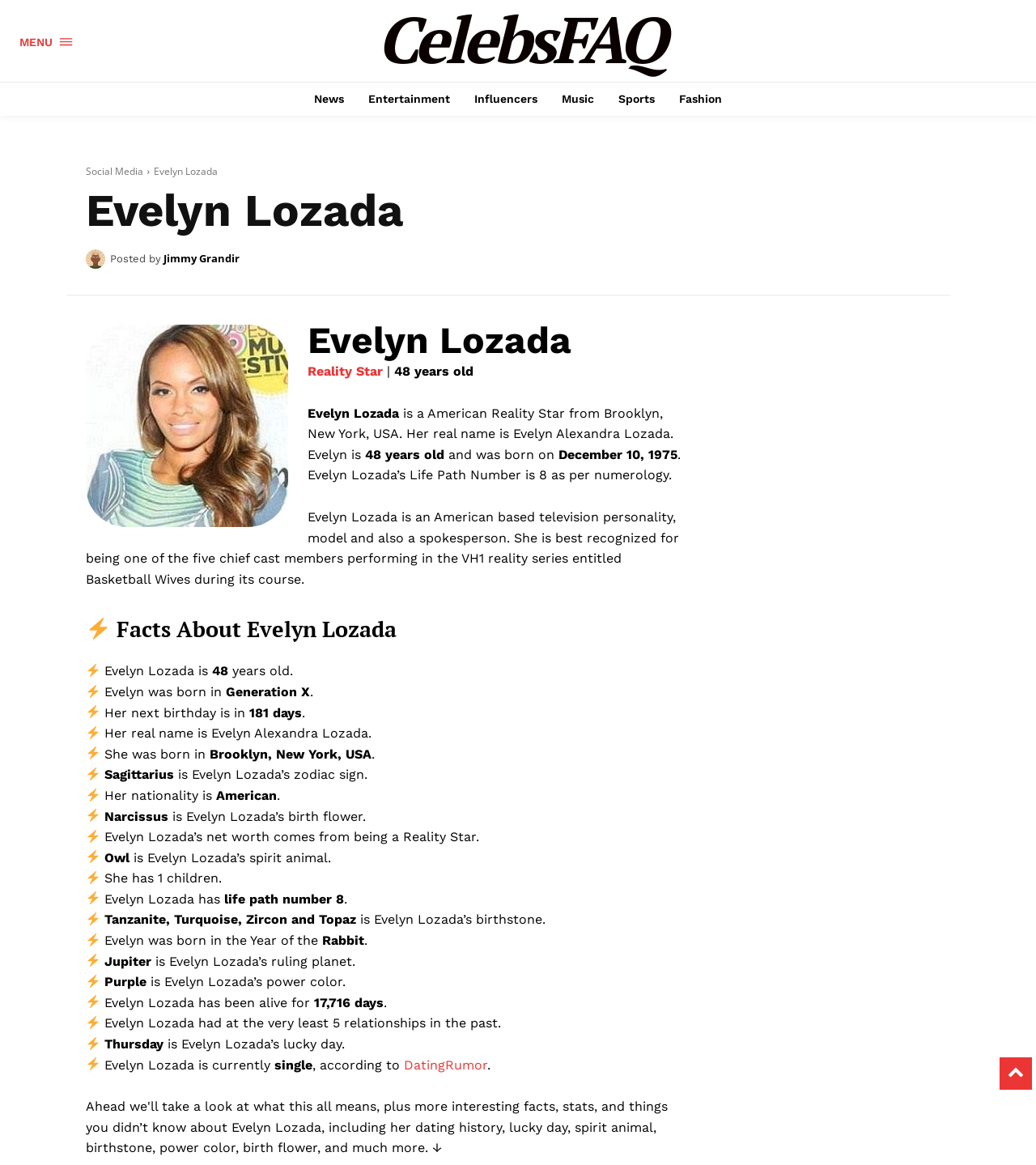Specify the bounding box coordinates of the element's area that should be clicked to execute the given instruction: "Learn about Evelyn Lozada's net worth". The coordinates should be four float numbers between 0 and 1, i.e., [left, top, right, bottom].

[0.097, 0.712, 0.463, 0.725]